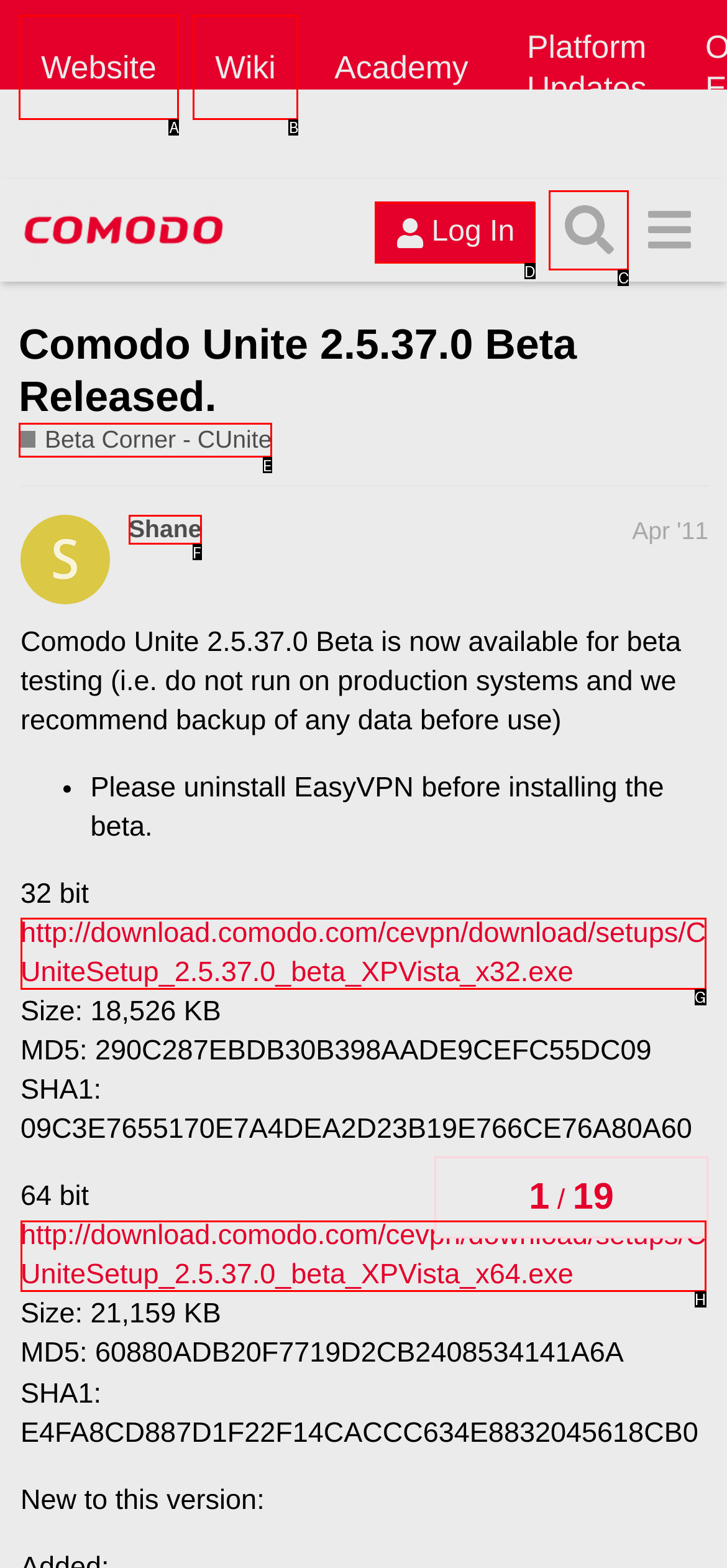Select the appropriate HTML element that needs to be clicked to execute the following task: Click on the 'Log In' button. Respond with the letter of the option.

D